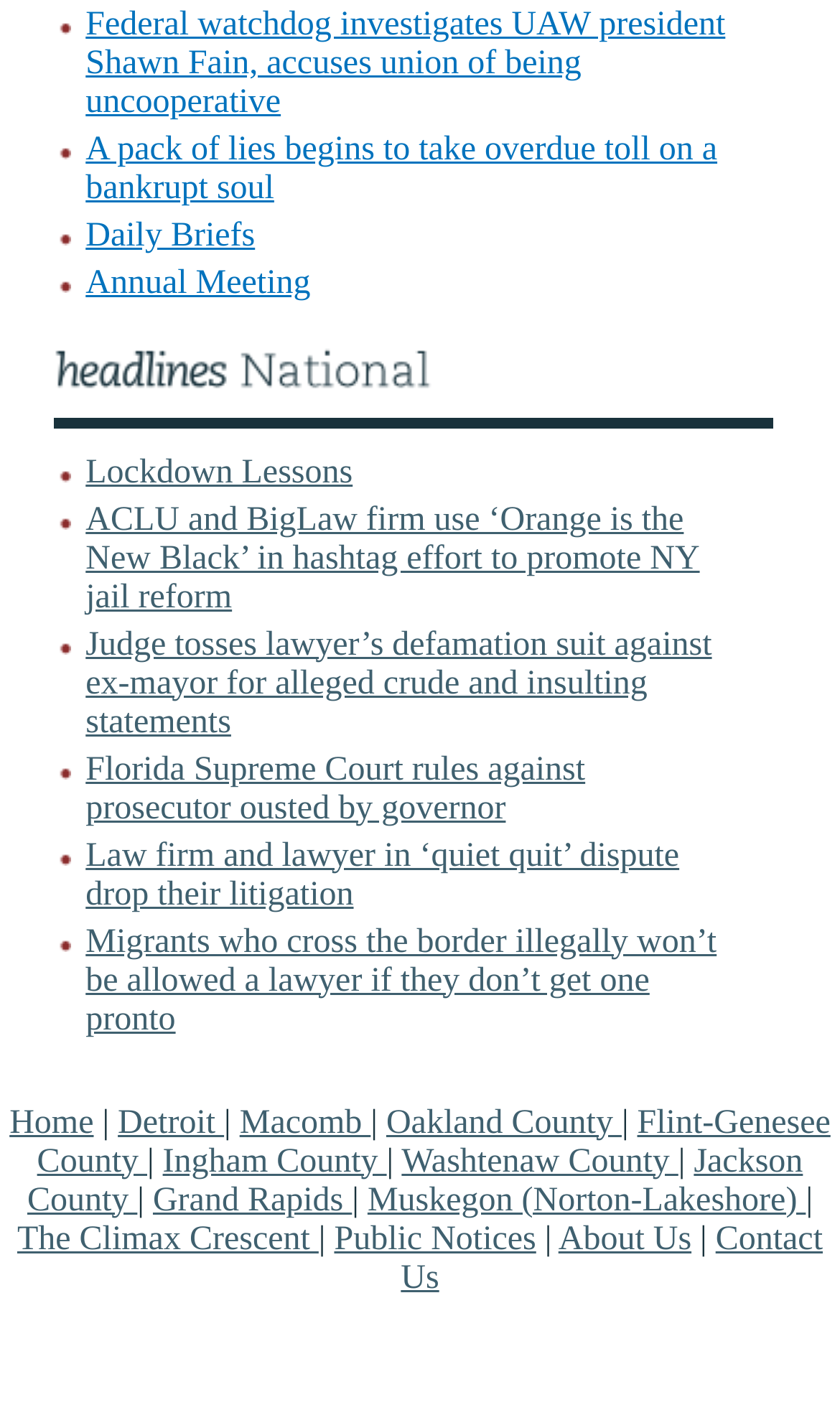Can you find the bounding box coordinates for the element to click on to achieve the instruction: "Check out Lockdown Lessons"?

[0.102, 0.321, 0.42, 0.346]